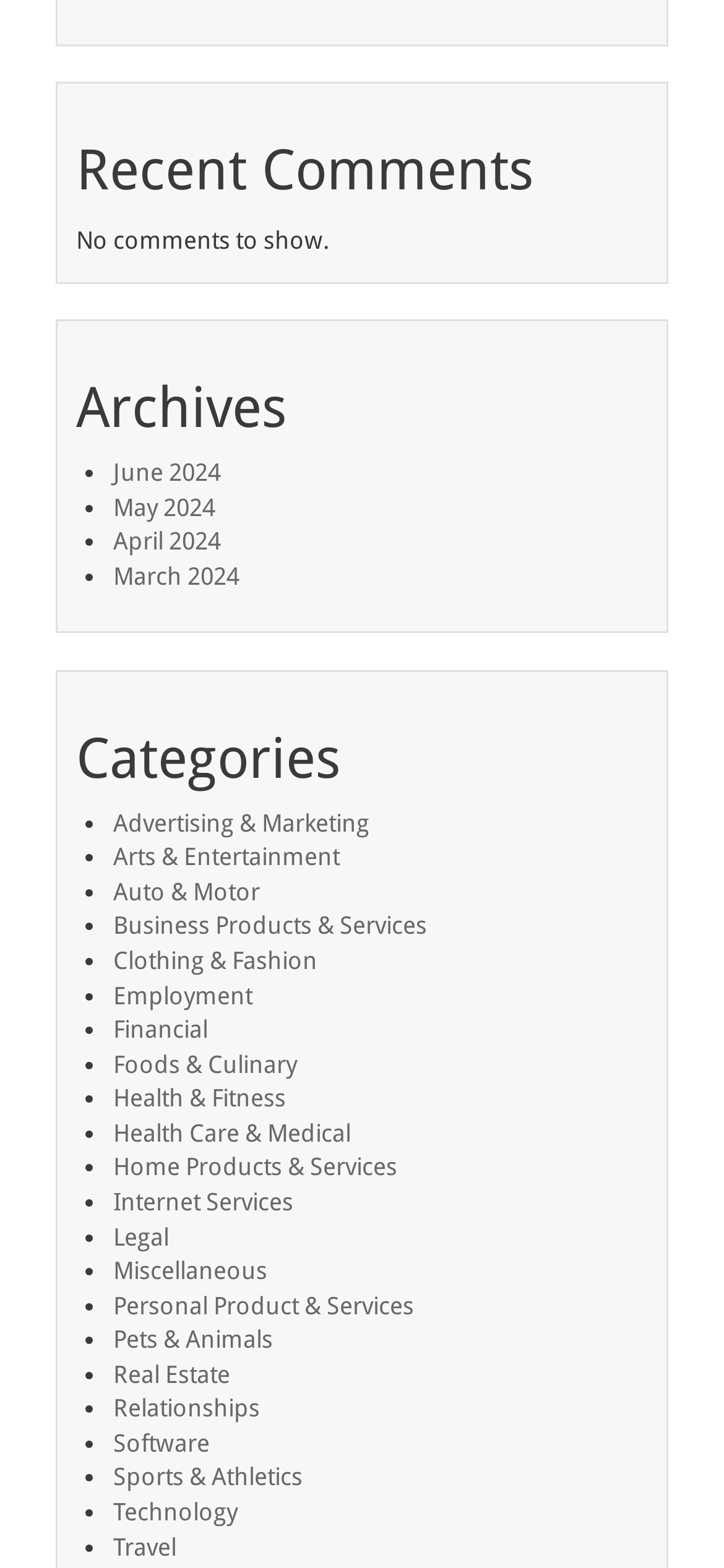Please provide the bounding box coordinates in the format (top-left x, top-left y, bottom-right x, bottom-right y). Remember, all values are floating point numbers between 0 and 1. What is the bounding box coordinate of the region described as: Home Products & Services

[0.156, 0.736, 0.549, 0.753]